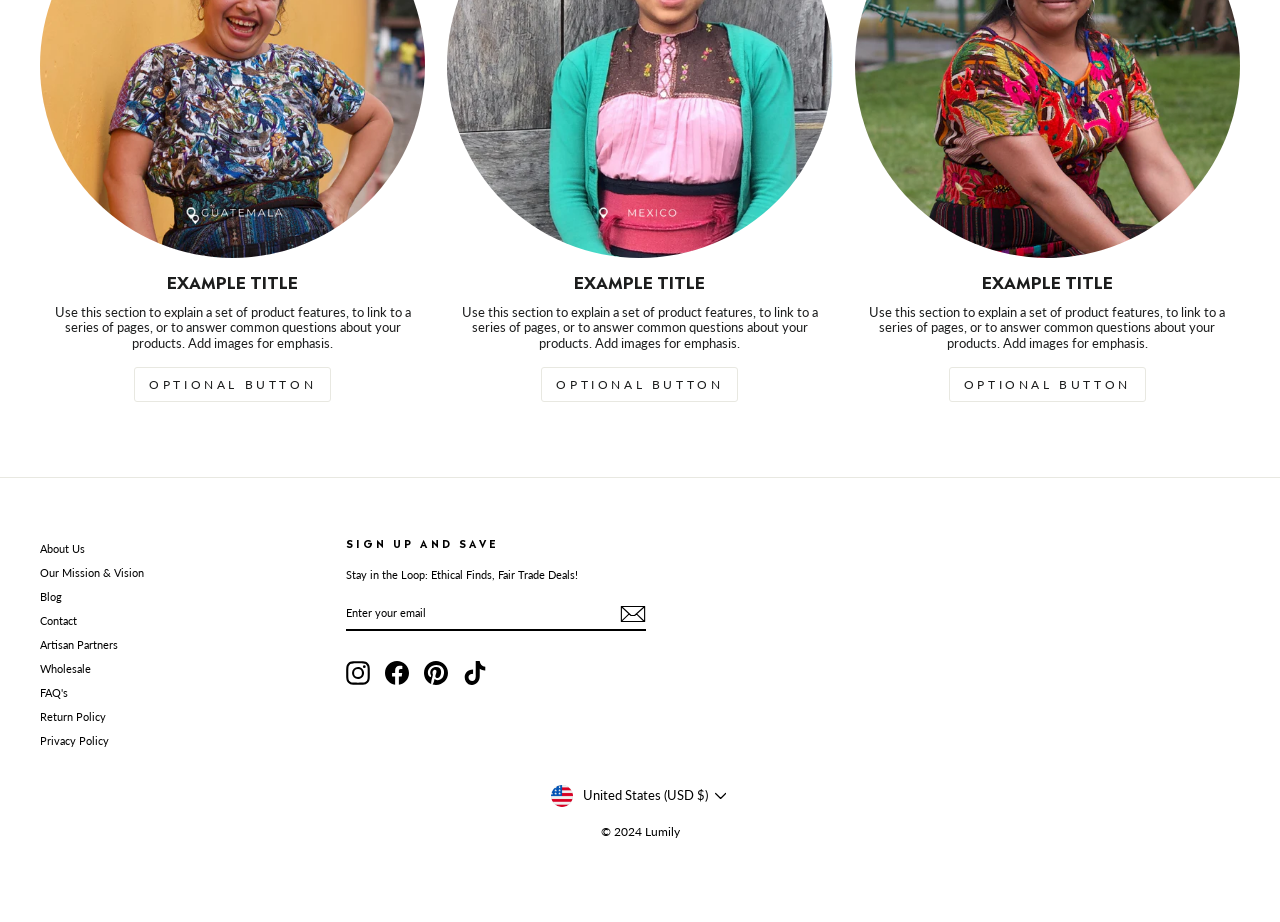Provide your answer in one word or a succinct phrase for the question: 
What social media platforms are linked on the webpage?

Instagram, Facebook, Pinterest, TikTok